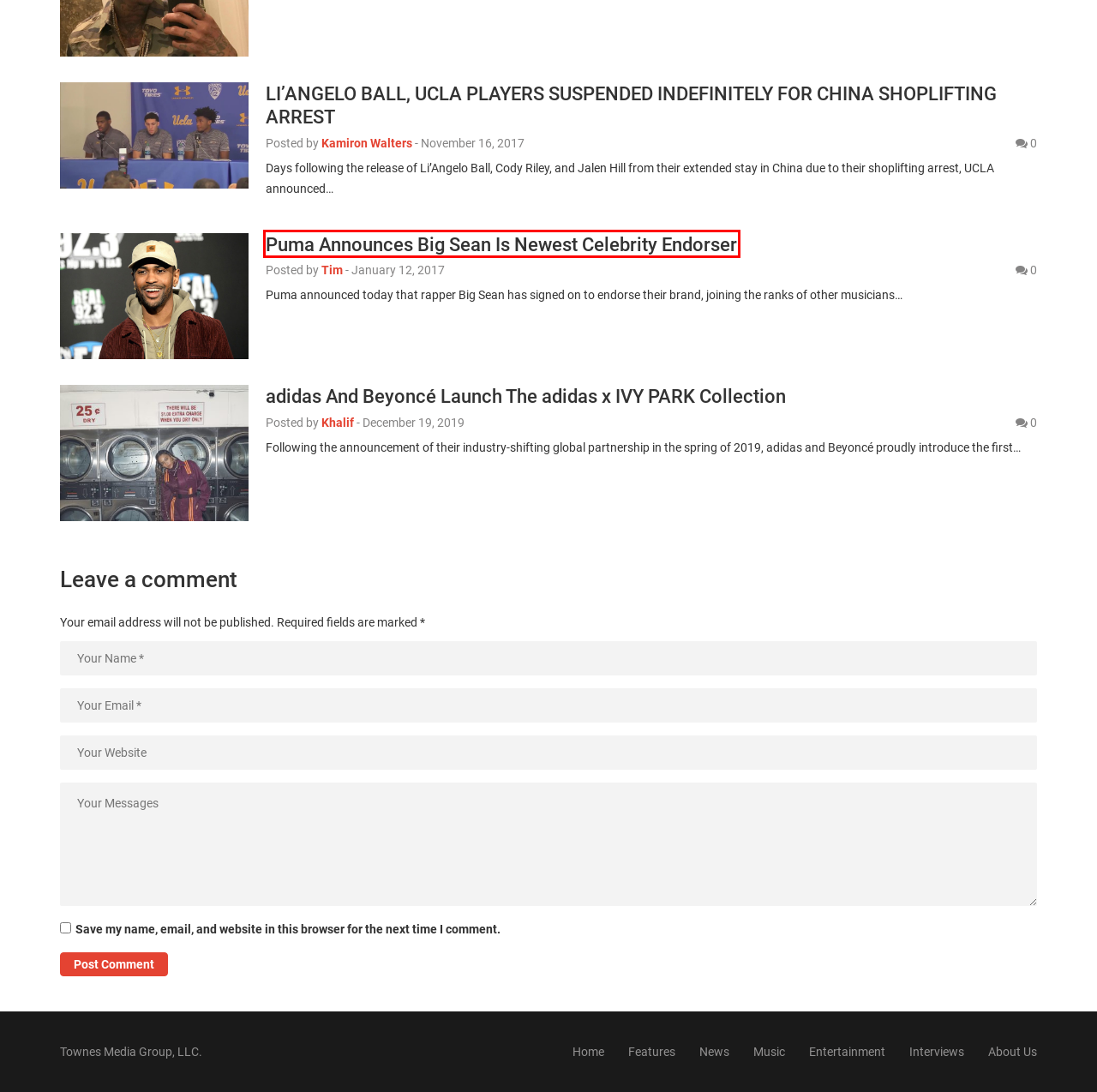Examine the screenshot of a webpage with a red bounding box around a specific UI element. Identify which webpage description best matches the new webpage that appears after clicking the element in the red bounding box. Here are the candidates:
A. adidas And Beyoncé Launch The adidas x IVY PARK Collection – ThatsTrue.com
B. Kamiron Walters – ThatsTrue.com
C. Puma Announces Big Sean Is Newest Celebrity Endorser – ThatsTrue.com
D. Khalif – ThatsTrue.com
E. About Us – ThatsTrue.com
F. Florida A&M University Announces Creation Of 24-Hour Black News Channel – ThatsTrue.com
G. LI’ANGELO BALL, UCLA PLAYERS SUSPENDED INDEFINITELY FOR CHINA SHOPLIFTING ARREST – ThatsTrue.com
H. ThatsTrue.com – Thats True

C